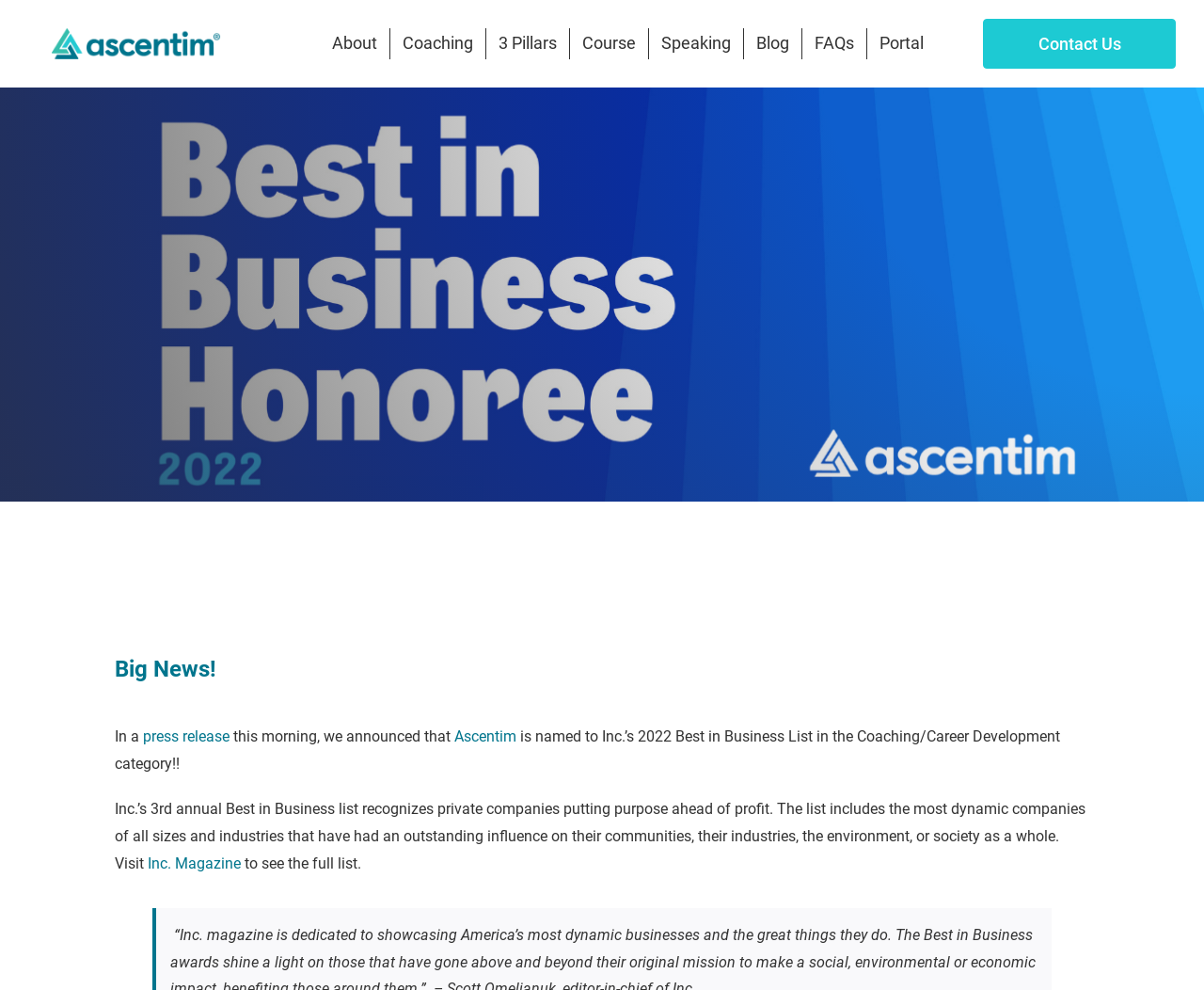What is Ascentim named to?
Please provide a single word or phrase as the answer based on the screenshot.

Inc.'s 2022 Best in Business List